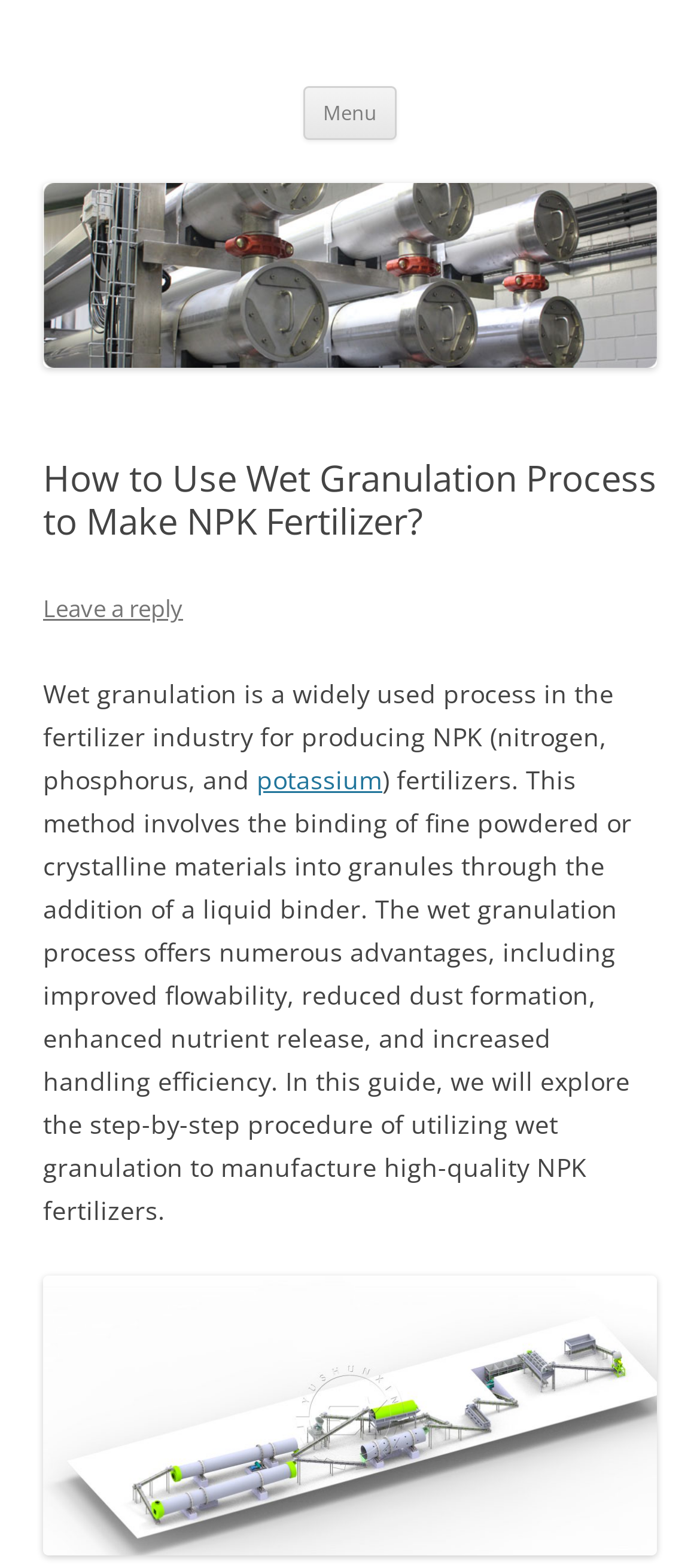What is the role of a liquid binder in wet granulation?
Examine the screenshot and reply with a single word or phrase.

To bind materials into granules